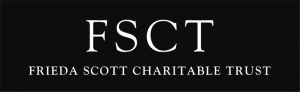Use a single word or phrase to answer the question: What is the purpose of the Frieda Scott Charitable Trust?

Philanthropy